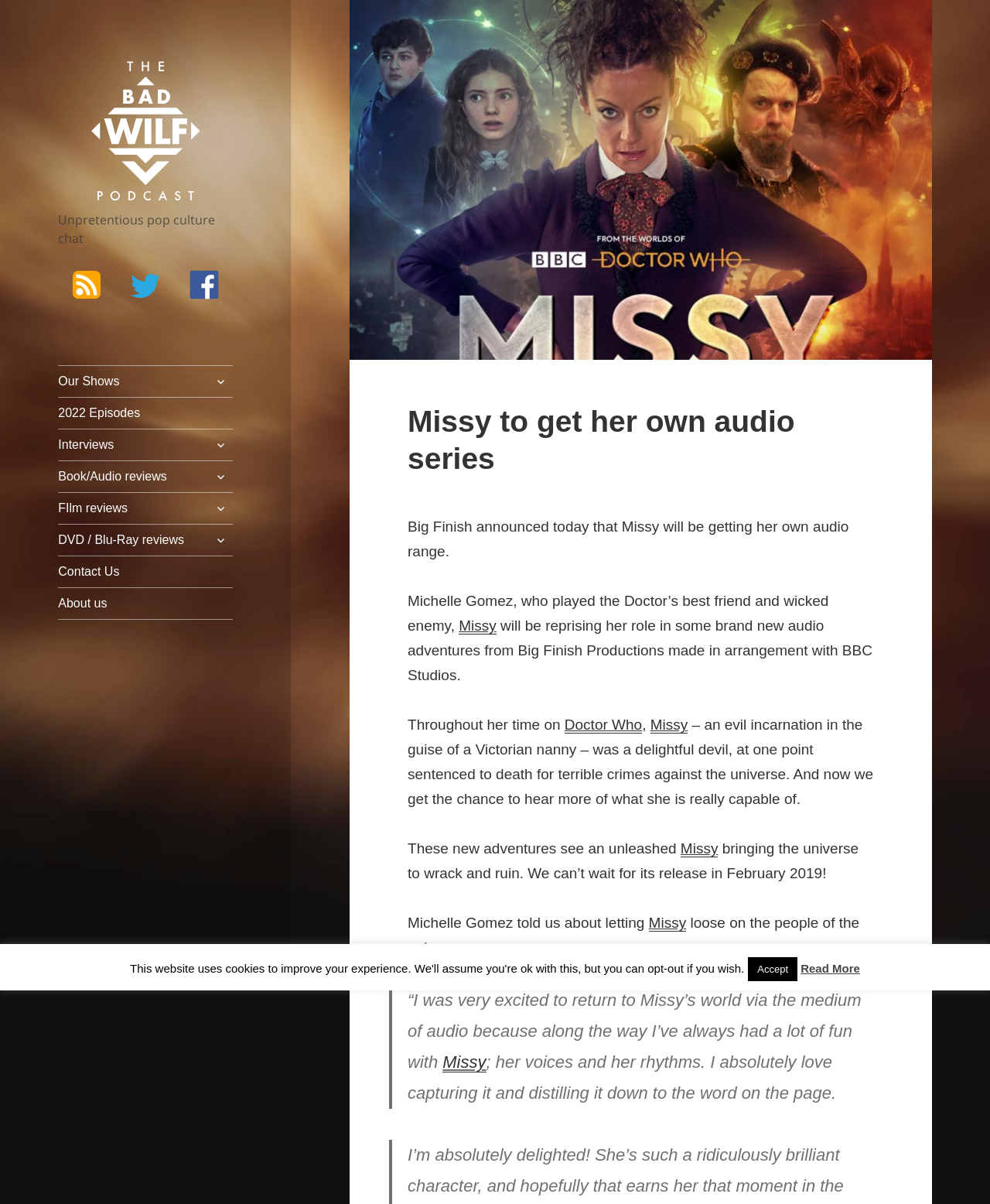Determine the bounding box coordinates of the section to be clicked to follow the instruction: "Read More about Missy's audio series". The coordinates should be given as four float numbers between 0 and 1, formatted as [left, top, right, bottom].

[0.809, 0.799, 0.869, 0.81]